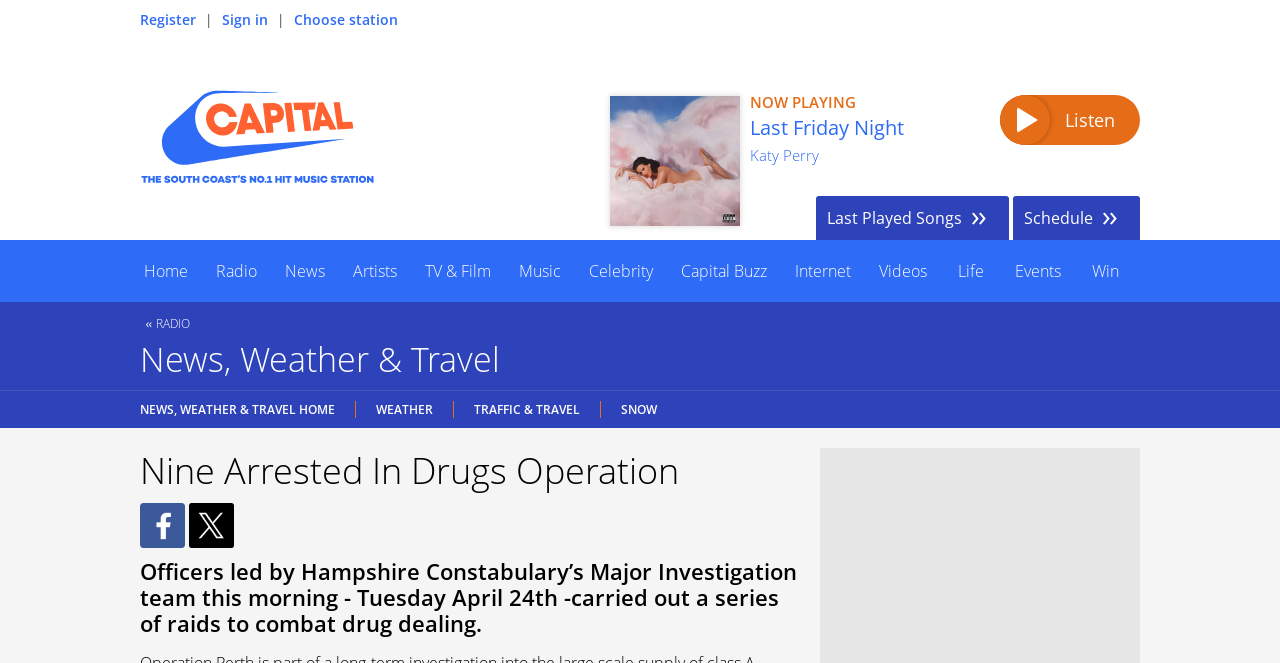Detail the features and information presented on the webpage.

The webpage appears to be a news article from Capital South Coast, a radio station. At the top, there are links to register, sign in, and choose a station, along with a paragraph displaying the station's name. 

On the right side, there is a section dedicated to the currently playing song, "Last Friday Night" by Katy Perry, with an accompanying image of the song's artwork. Below this, there are links to last played songs and the schedule.

The main navigation menu is located in the middle of the page, with links to various sections such as Home, Radio, News, Artists, and more. 

The main content of the page is an article about a news story, "Nine Arrested In Drugs Operation", which is displayed prominently in the center of the page. The article's text is summarized as "Officers led by Hampshire Constabulary’s Major Investigation team this morning - Tuesday April 24th -carried out a series of raids to combat drug dealing." Below the article's title, there are links to share the article on Facebook and other platforms.